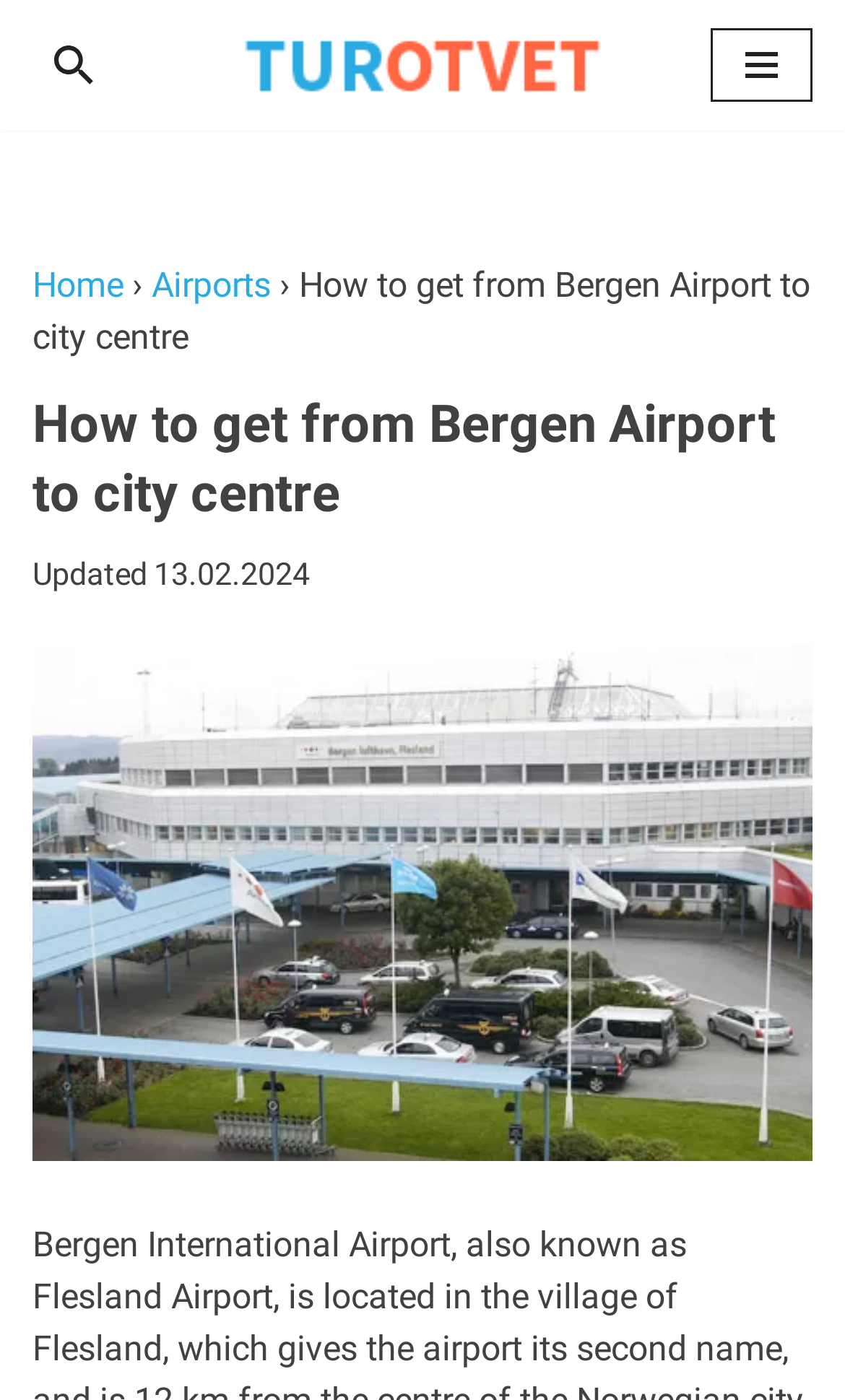Answer the following query with a single word or phrase:
What is the purpose of the 'Navigation Menu' button?

To navigate the website